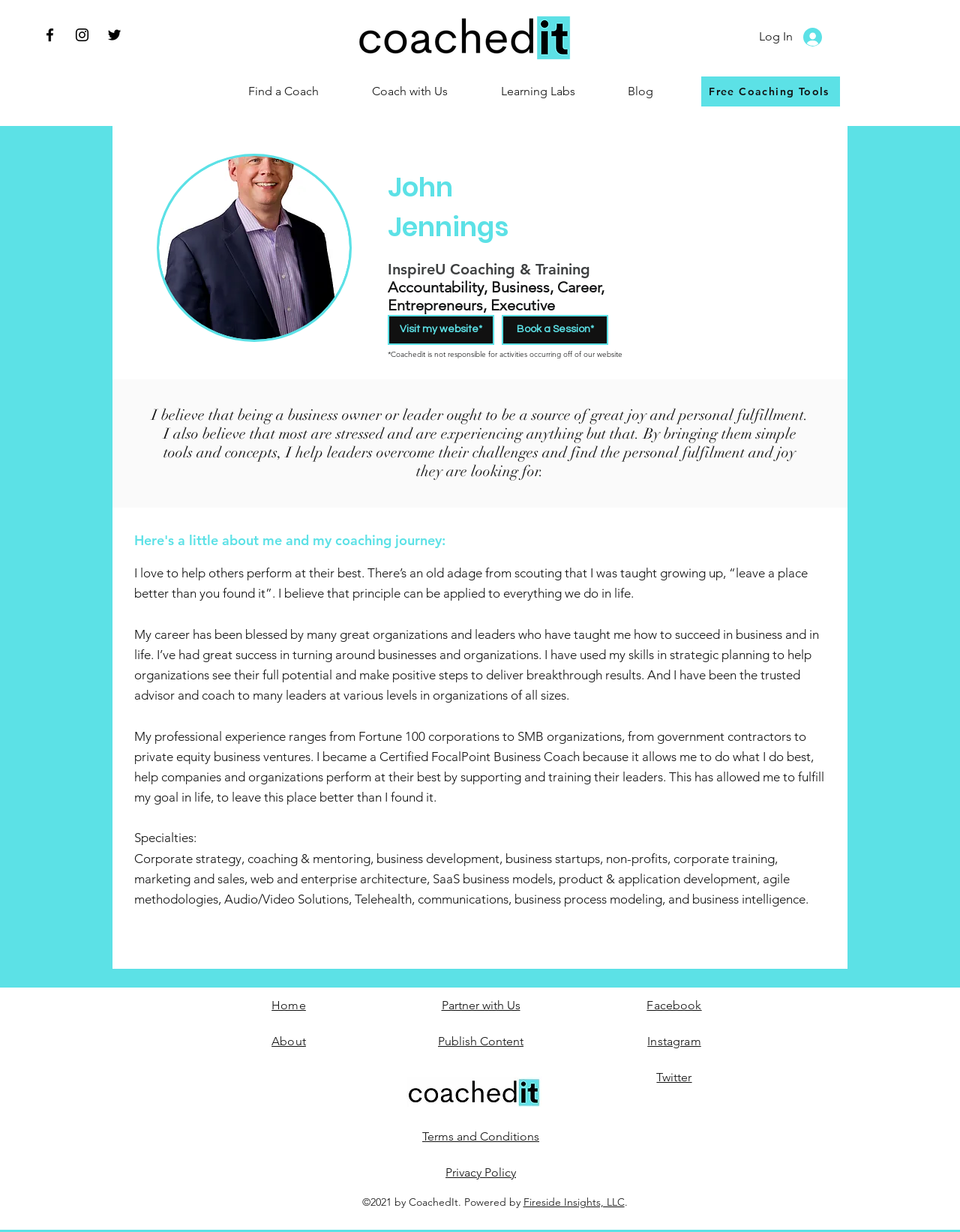Please provide the bounding box coordinate of the region that matches the element description: Publish Content. Coordinates should be in the format (top-left x, top-left y, bottom-right x, bottom-right y) and all values should be between 0 and 1.

[0.456, 0.839, 0.545, 0.851]